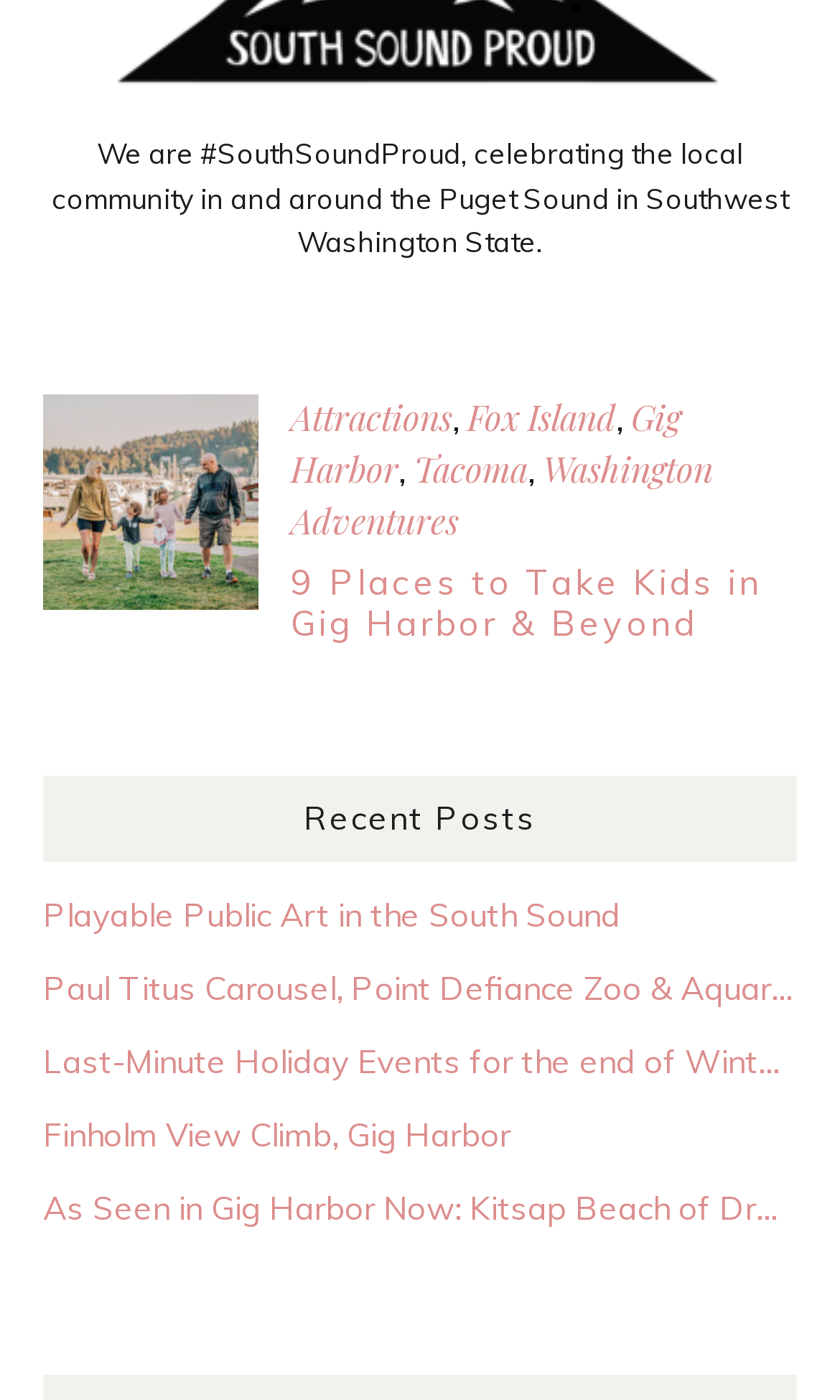Please find the bounding box coordinates (top-left x, top-left y, bottom-right x, bottom-right y) in the screenshot for the UI element described as follows: Fox Island

[0.556, 0.282, 0.733, 0.314]